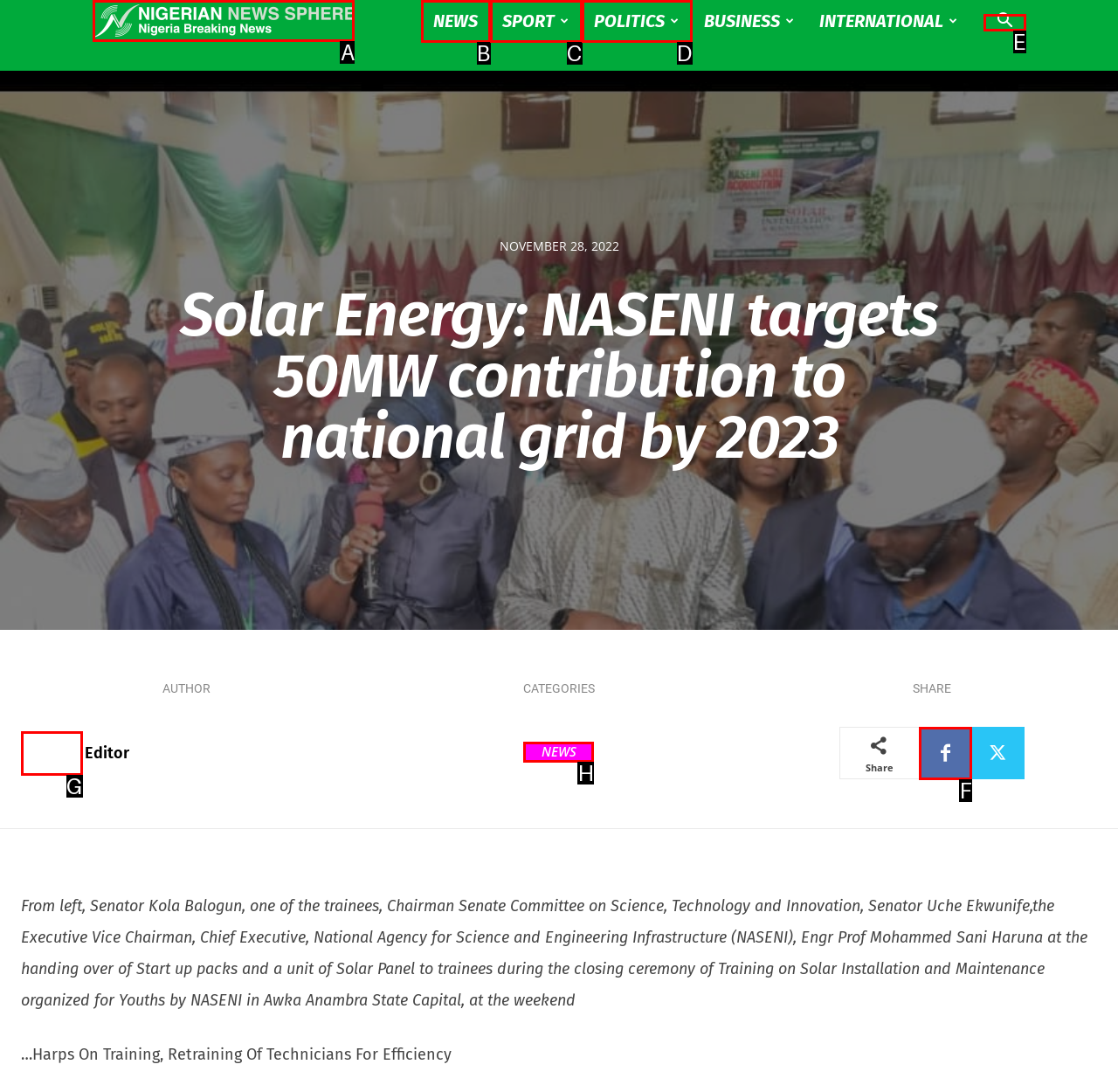Find the option you need to click to complete the following instruction: Browse Restaurant Jobs
Answer with the corresponding letter from the choices given directly.

None